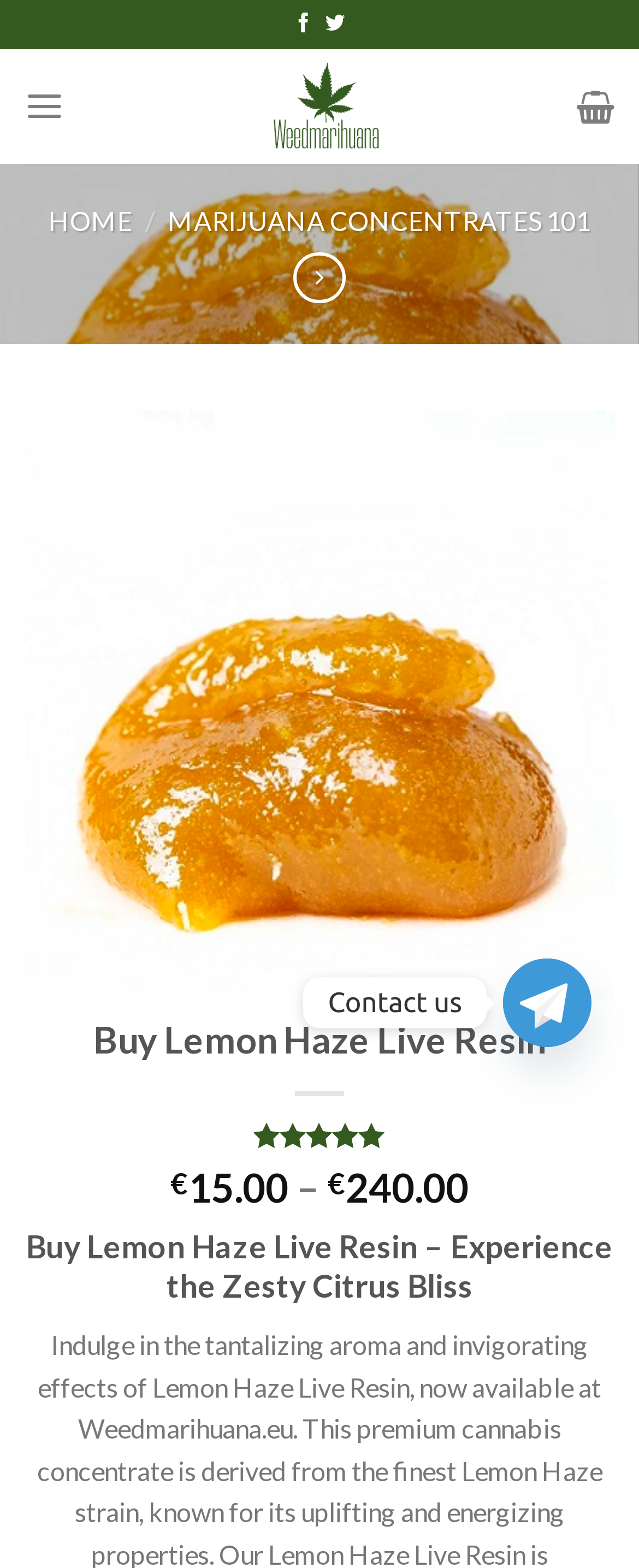Predict the bounding box of the UI element based on this description: "Home".

[0.076, 0.131, 0.207, 0.15]